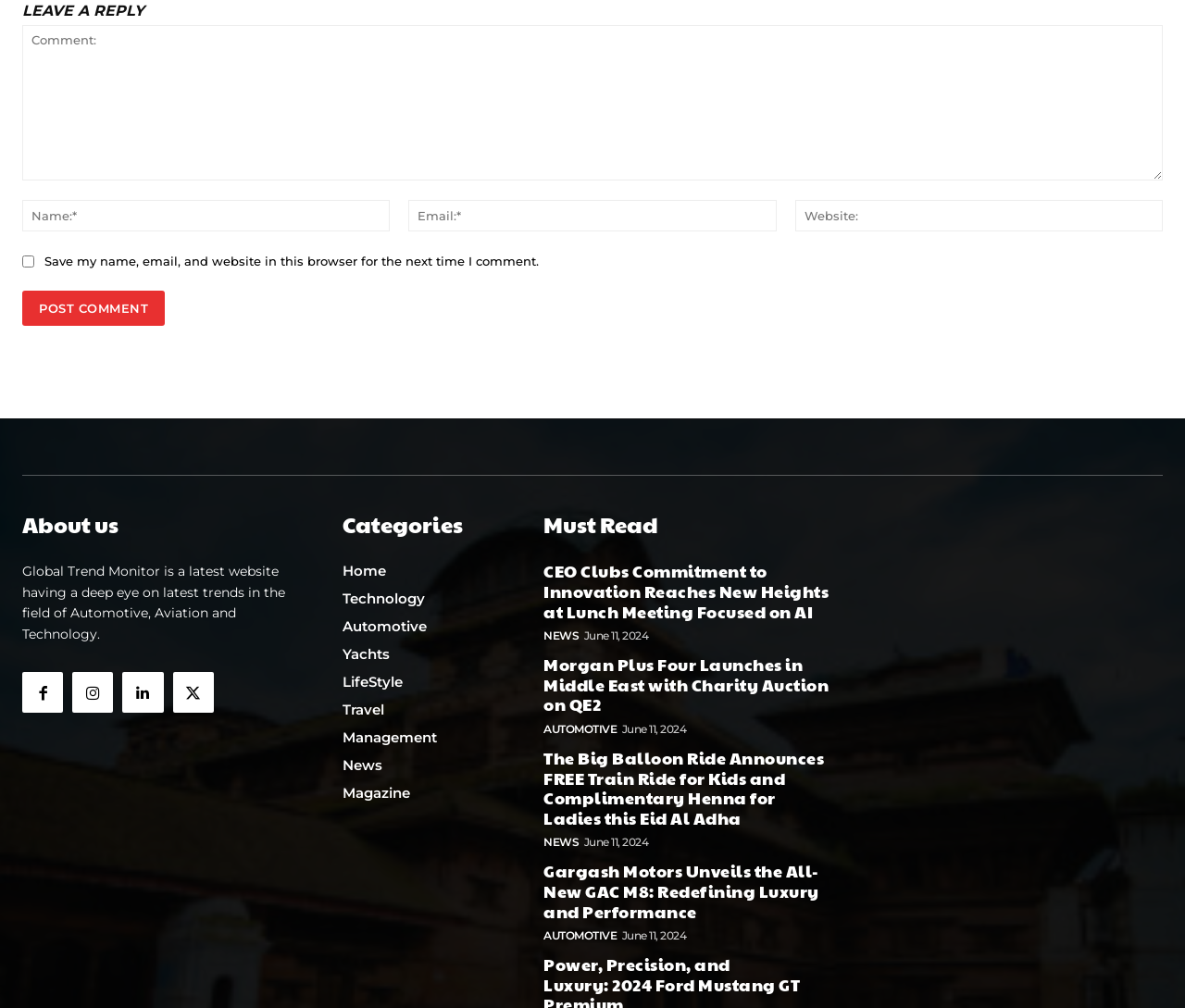Please identify the bounding box coordinates of the element's region that I should click in order to complete the following instruction: "Leave a comment". The bounding box coordinates consist of four float numbers between 0 and 1, i.e., [left, top, right, bottom].

[0.019, 0.004, 0.981, 0.018]